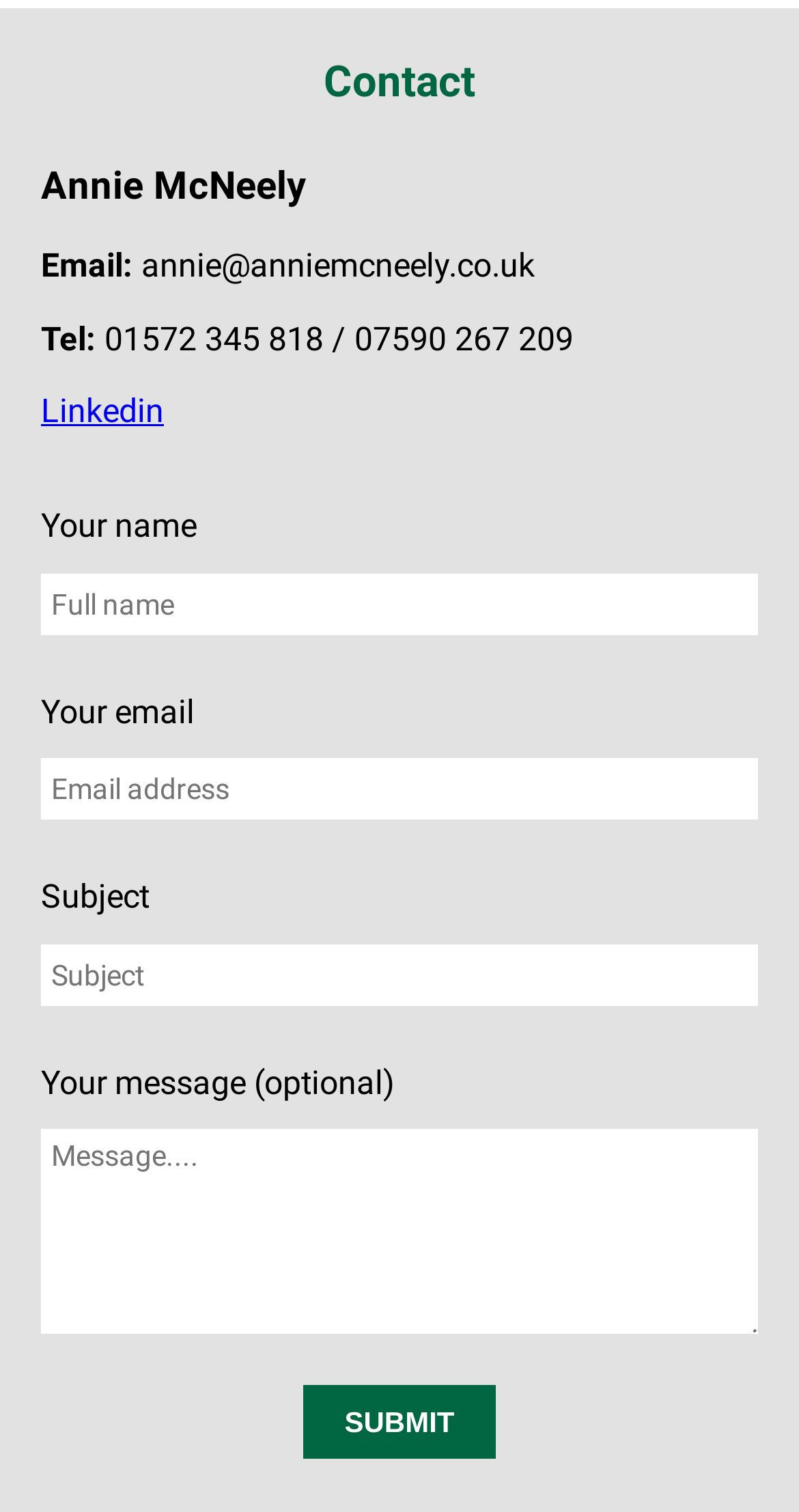Identify the bounding box of the UI element described as follows: "irajkrupa's blog". Provide the coordinates as four float numbers in the range of 0 to 1 [left, top, right, bottom].

None